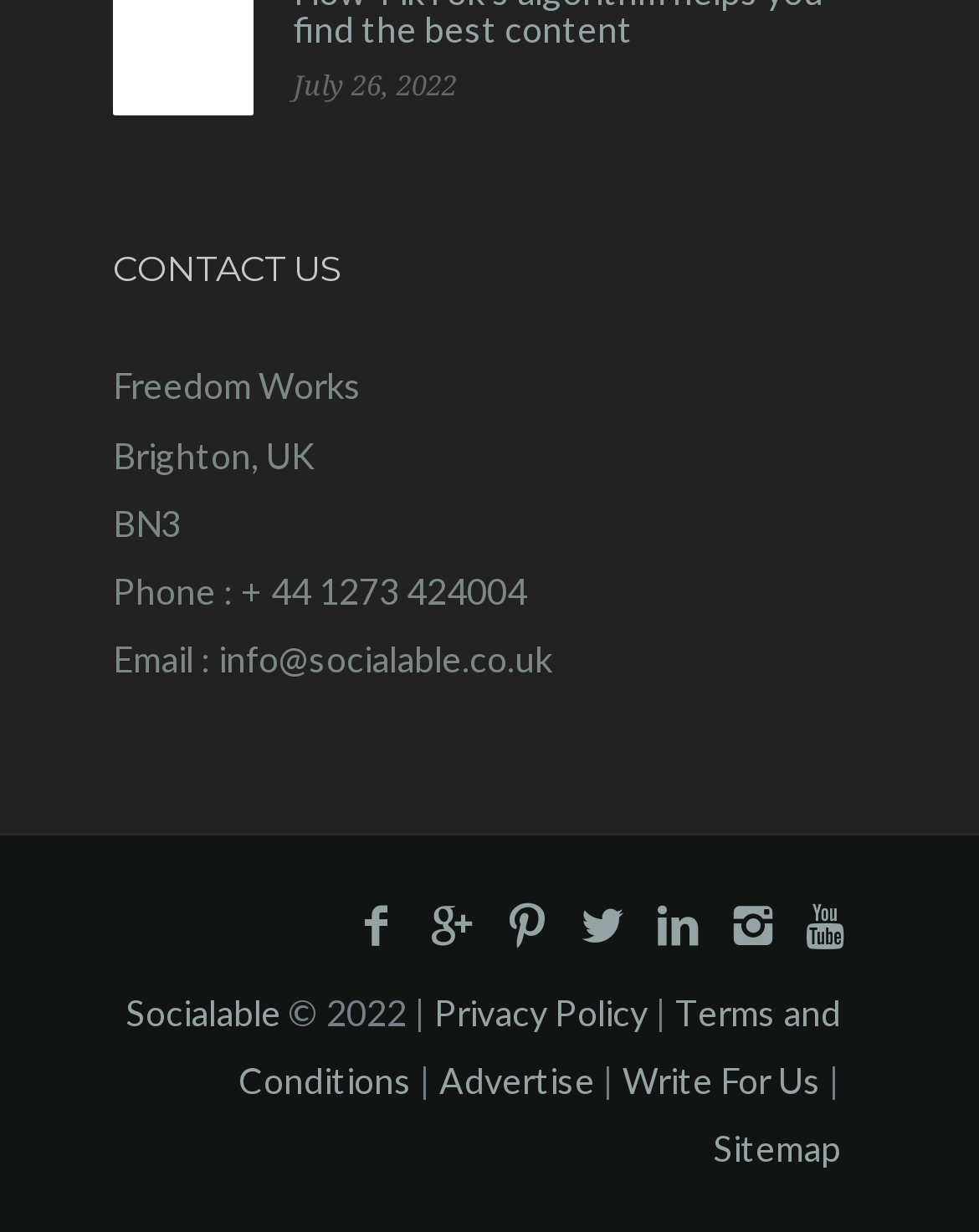Please reply with a single word or brief phrase to the question: 
How many social media links are present?

7